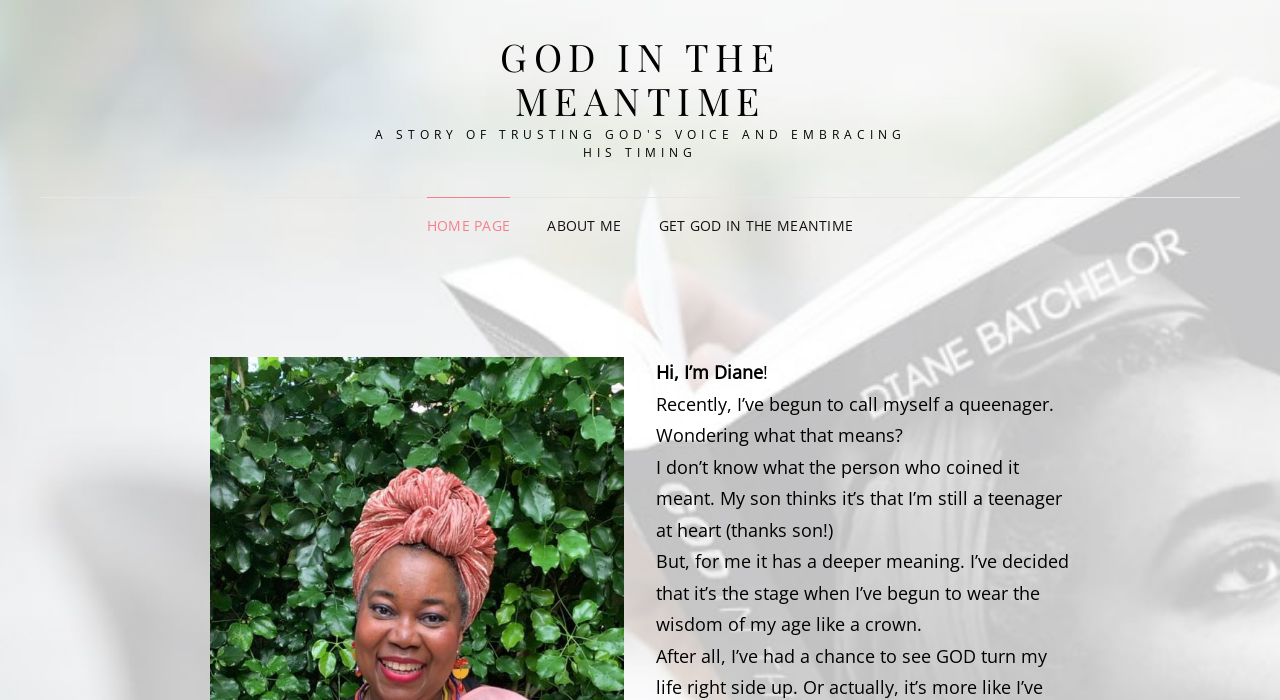Extract the bounding box coordinates for the UI element described by the text: "GOD in the MEANTIME". The coordinates should be in the form of [left, top, right, bottom] with values between 0 and 1.

[0.391, 0.044, 0.609, 0.18]